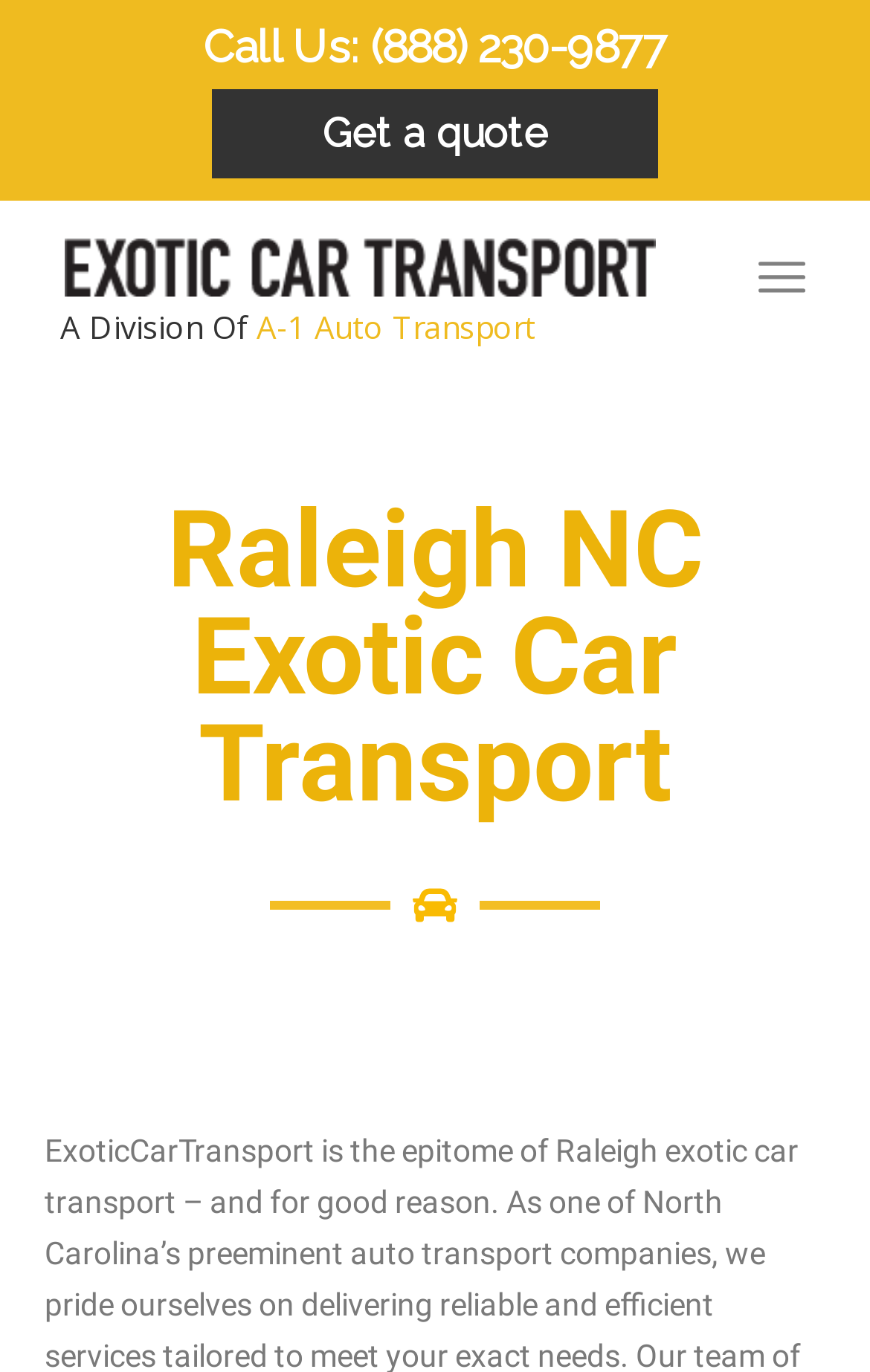Please provide the bounding box coordinate of the region that matches the element description: aria-label="logo-small" title="logo-small". Coordinates should be in the format (top-left x, top-left y, bottom-right x, bottom-right y) and all values should be between 0 and 1.

[0.075, 0.13, 0.755, 0.26]